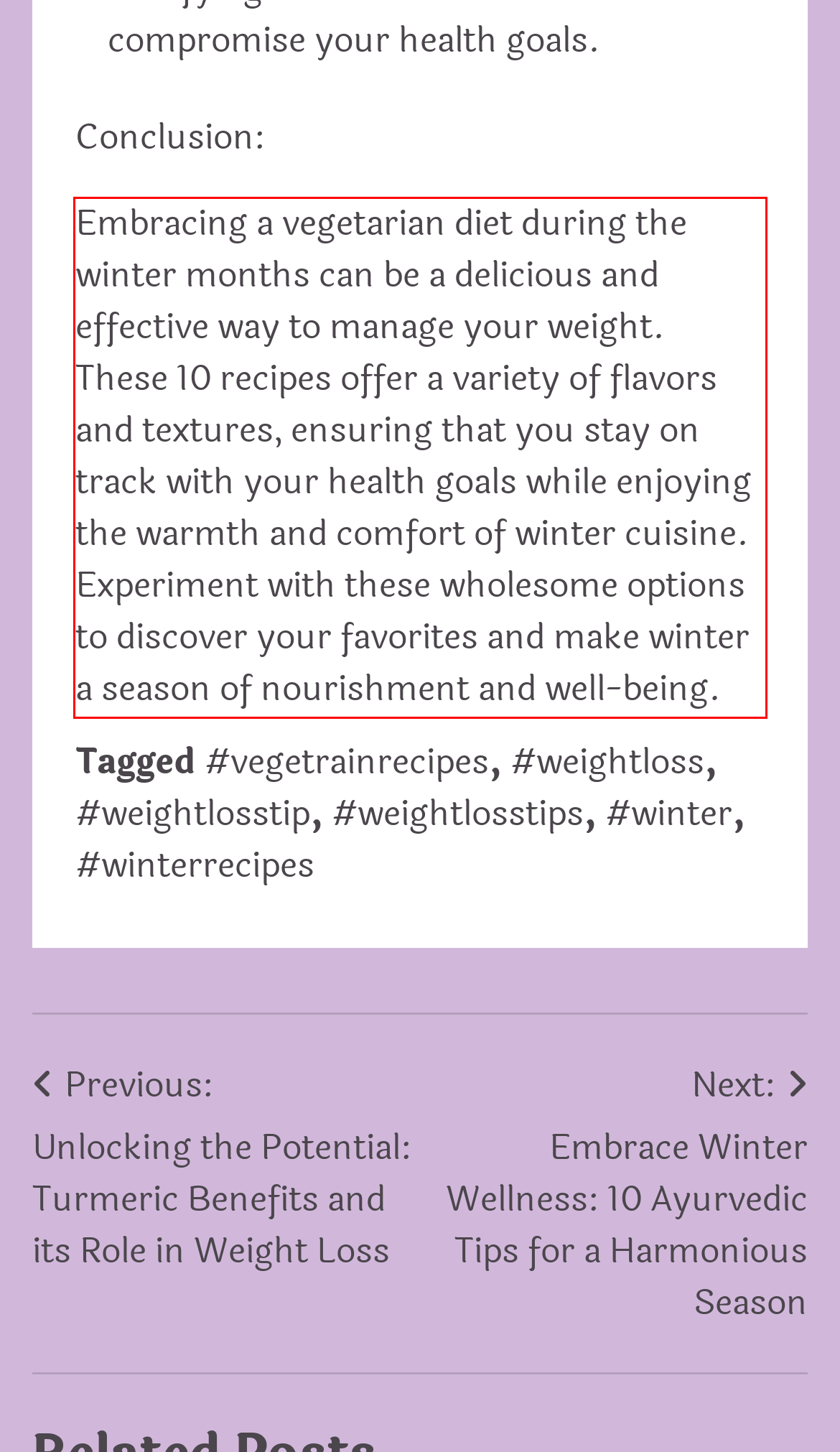Identify the text inside the red bounding box on the provided webpage screenshot by performing OCR.

Embracing a vegetarian diet during the winter months can be a delicious and effective way to manage your weight. These 10 recipes offer a variety of flavors and textures, ensuring that you stay on track with your health goals while enjoying the warmth and comfort of winter cuisine. Experiment with these wholesome options to discover your favorites and make winter a season of nourishment and well-being.